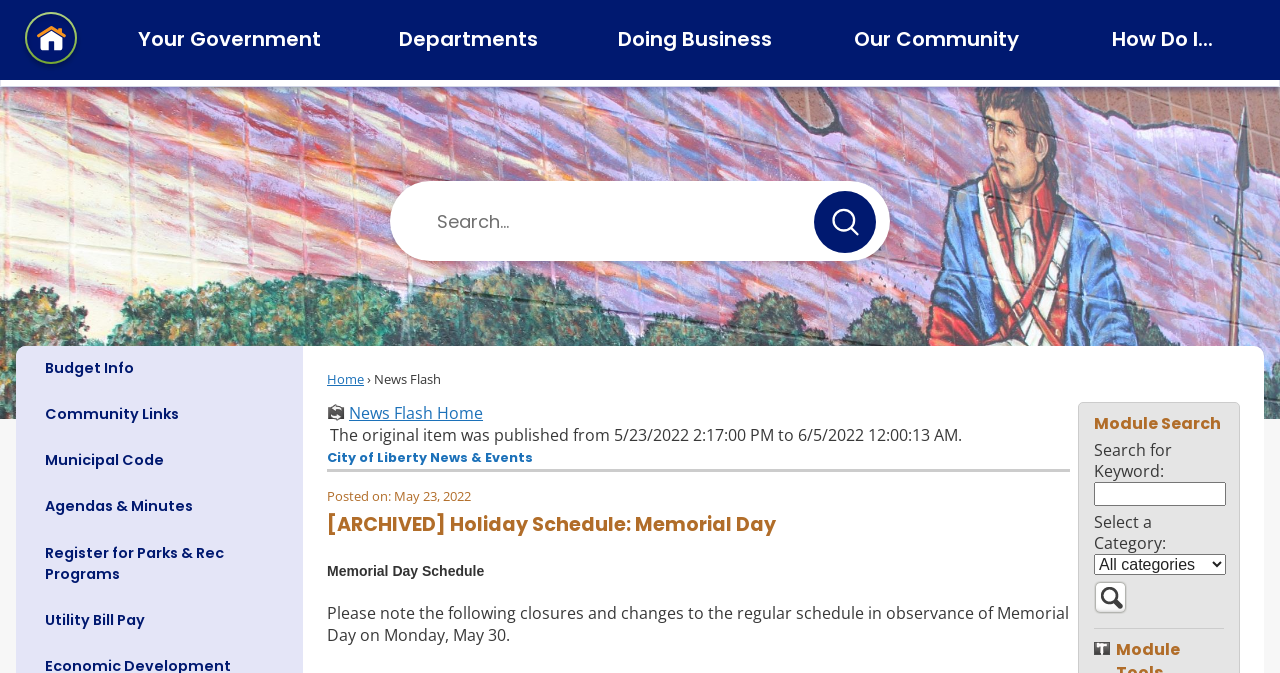Can you find the bounding box coordinates for the element that needs to be clicked to execute this instruction: "Search news flash module"? The coordinates should be given as four float numbers between 0 and 1, i.e., [left, top, right, bottom].

[0.855, 0.886, 0.88, 0.919]